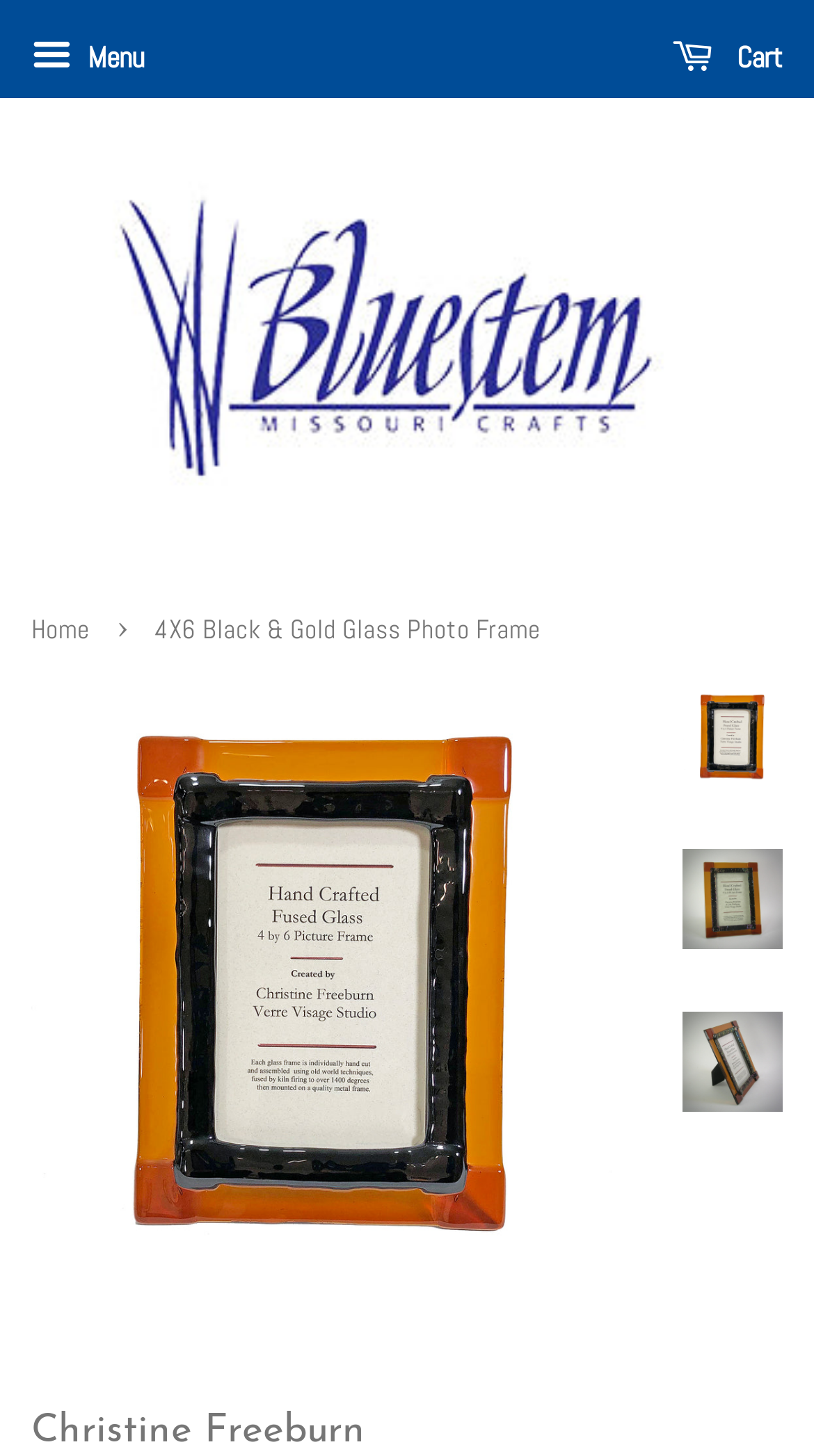Based on the description "Home", find the bounding box of the specified UI element.

[0.038, 0.422, 0.123, 0.445]